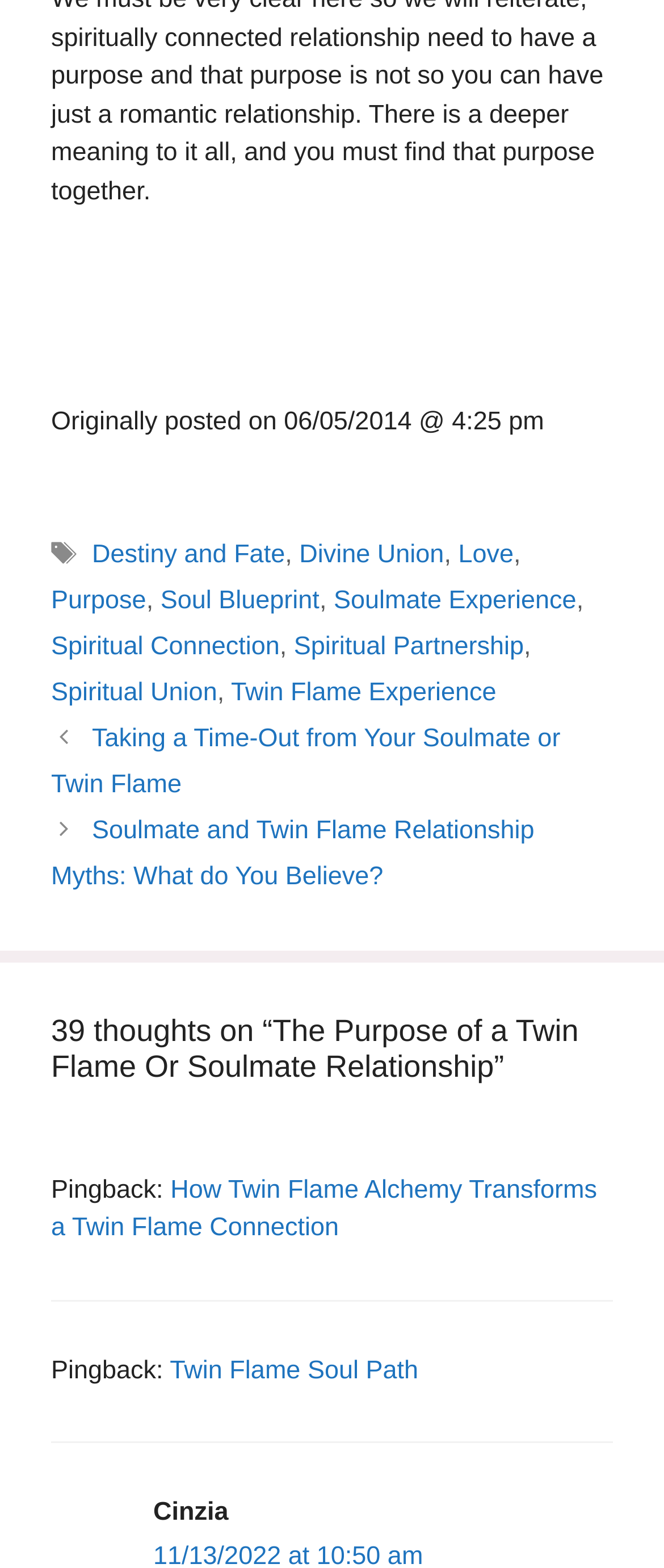What is the name of the author of the comment?
Answer the question based on the image using a single word or a brief phrase.

Cinzia